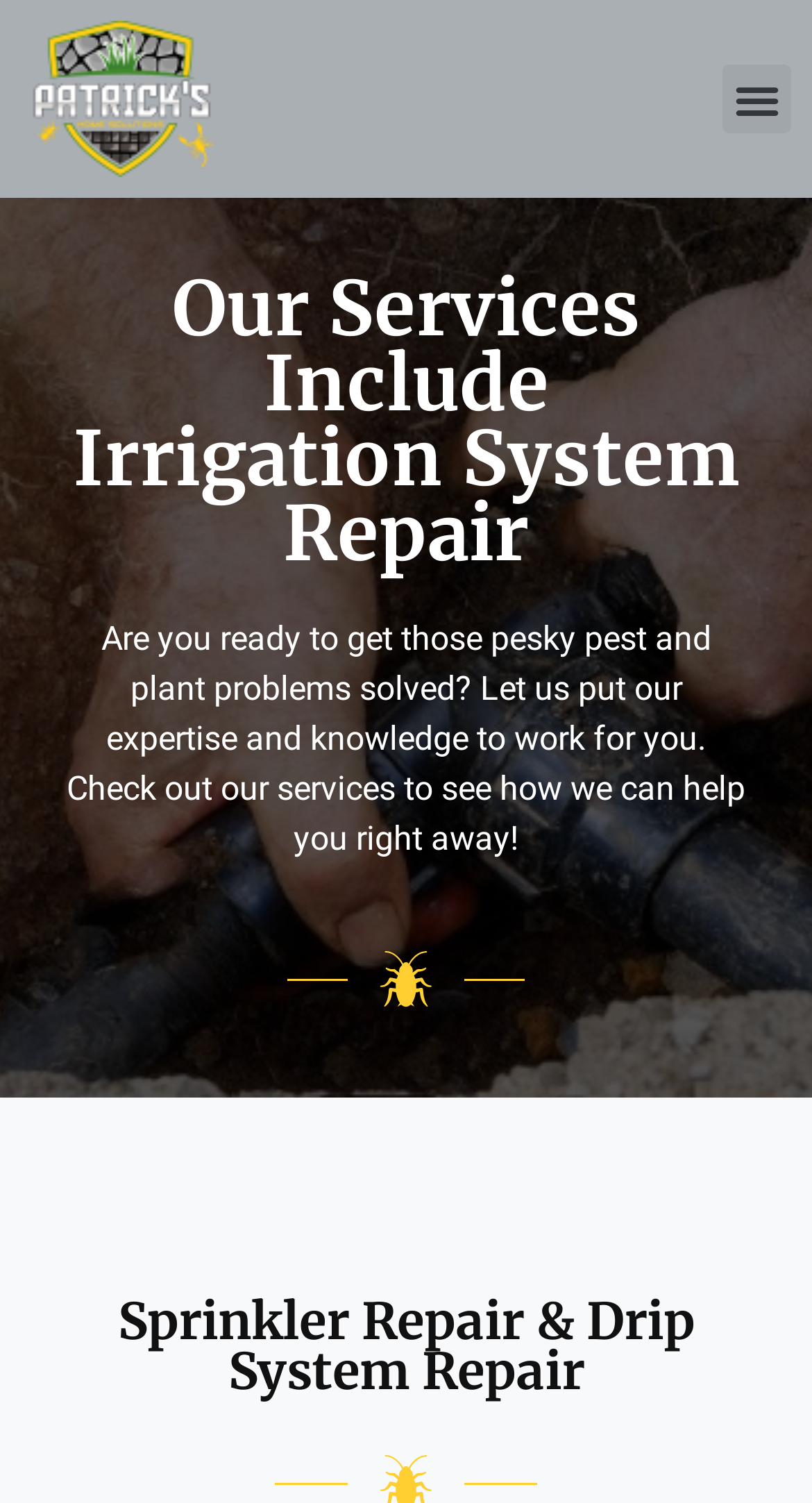What is the purpose of the button at the top right corner?
Make sure to answer the question with a detailed and comprehensive explanation.

The button at the top right corner of the webpage has a label 'Menu Toggle' and is not expanded, suggesting that it is used to toggle the menu on and off.